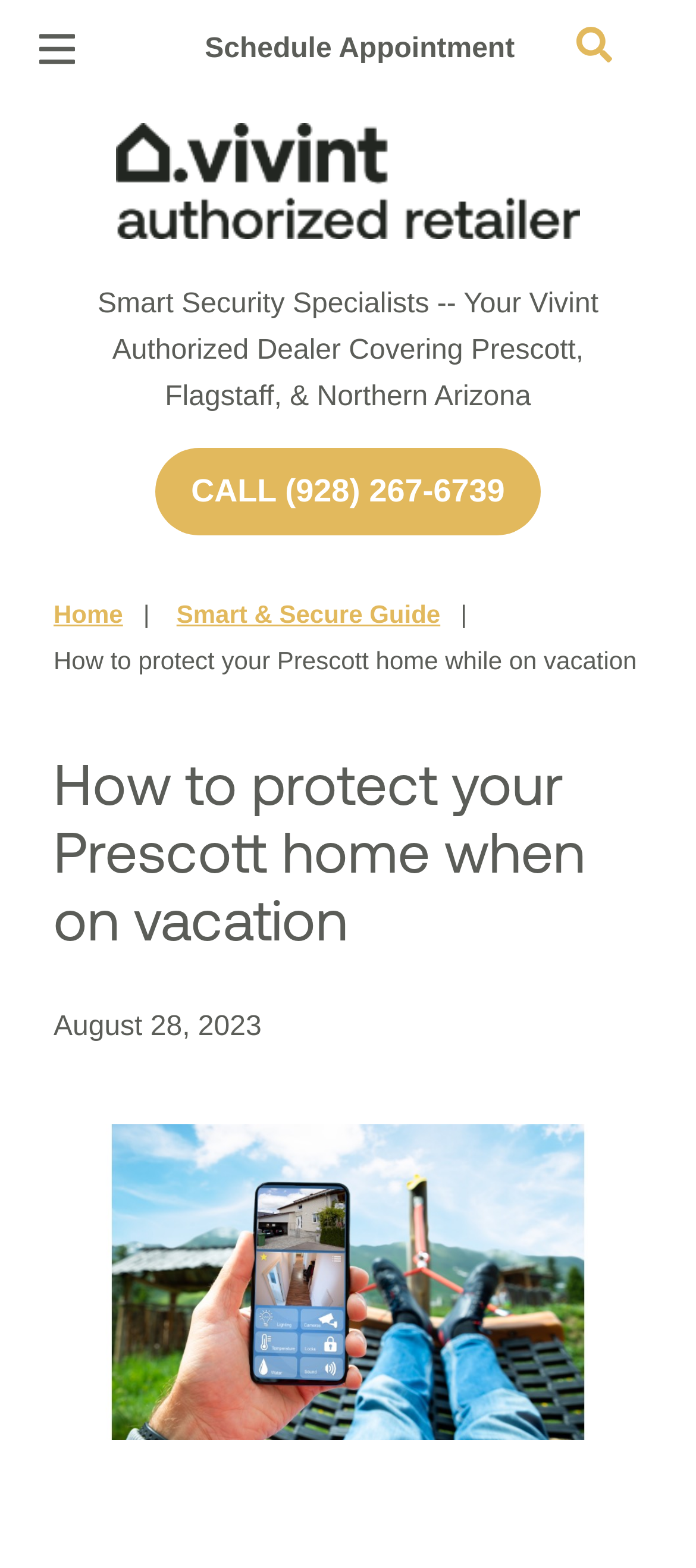Kindly respond to the following question with a single word or a brief phrase: 
What is the phone number to call?

(928) 267-6739